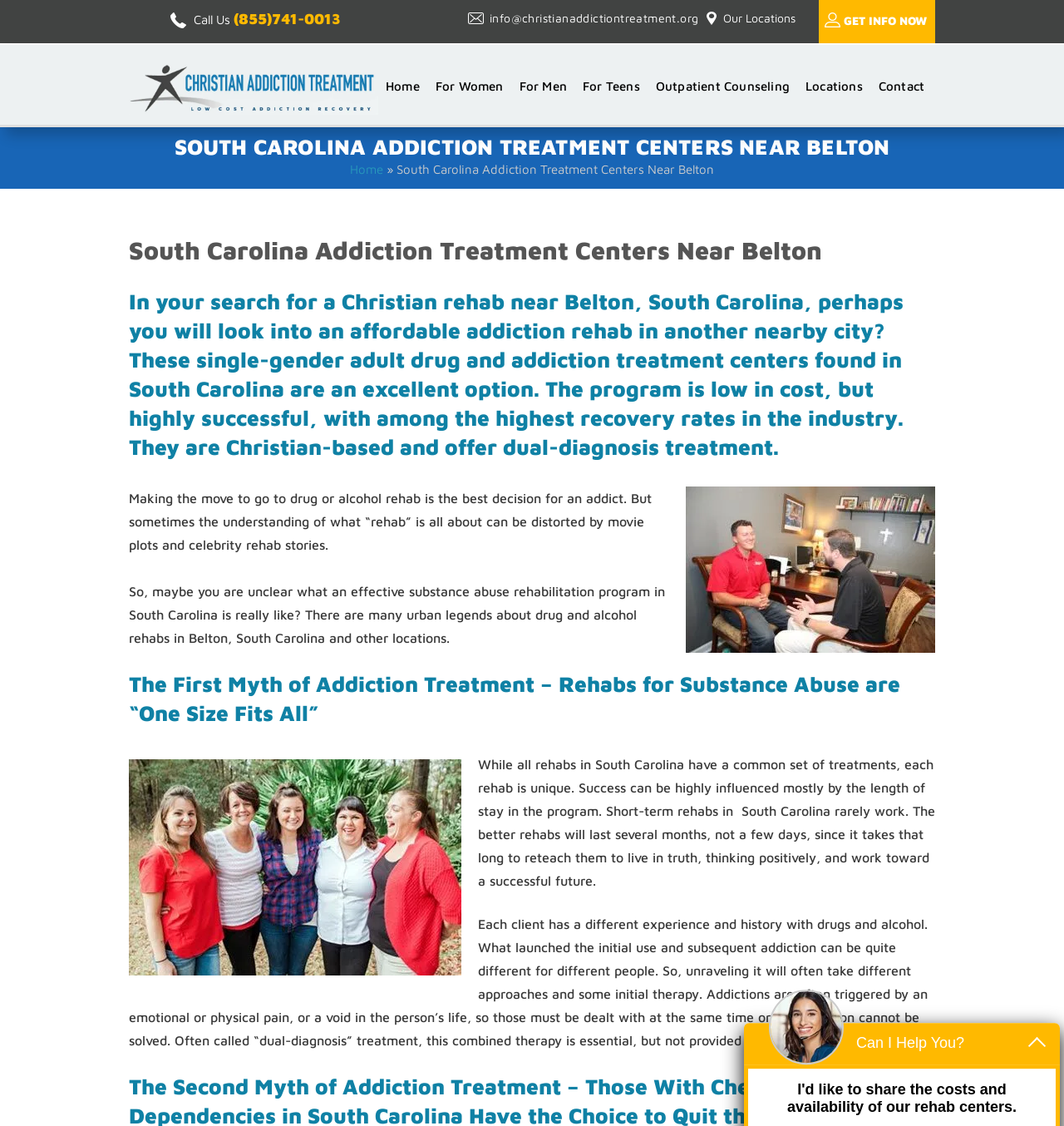Locate the UI element described by Get Info Now and provide its bounding box coordinates. Use the format (top-left x, top-left y, bottom-right x, bottom-right y) with all values as floating point numbers between 0 and 1.

[0.793, 0.012, 0.871, 0.024]